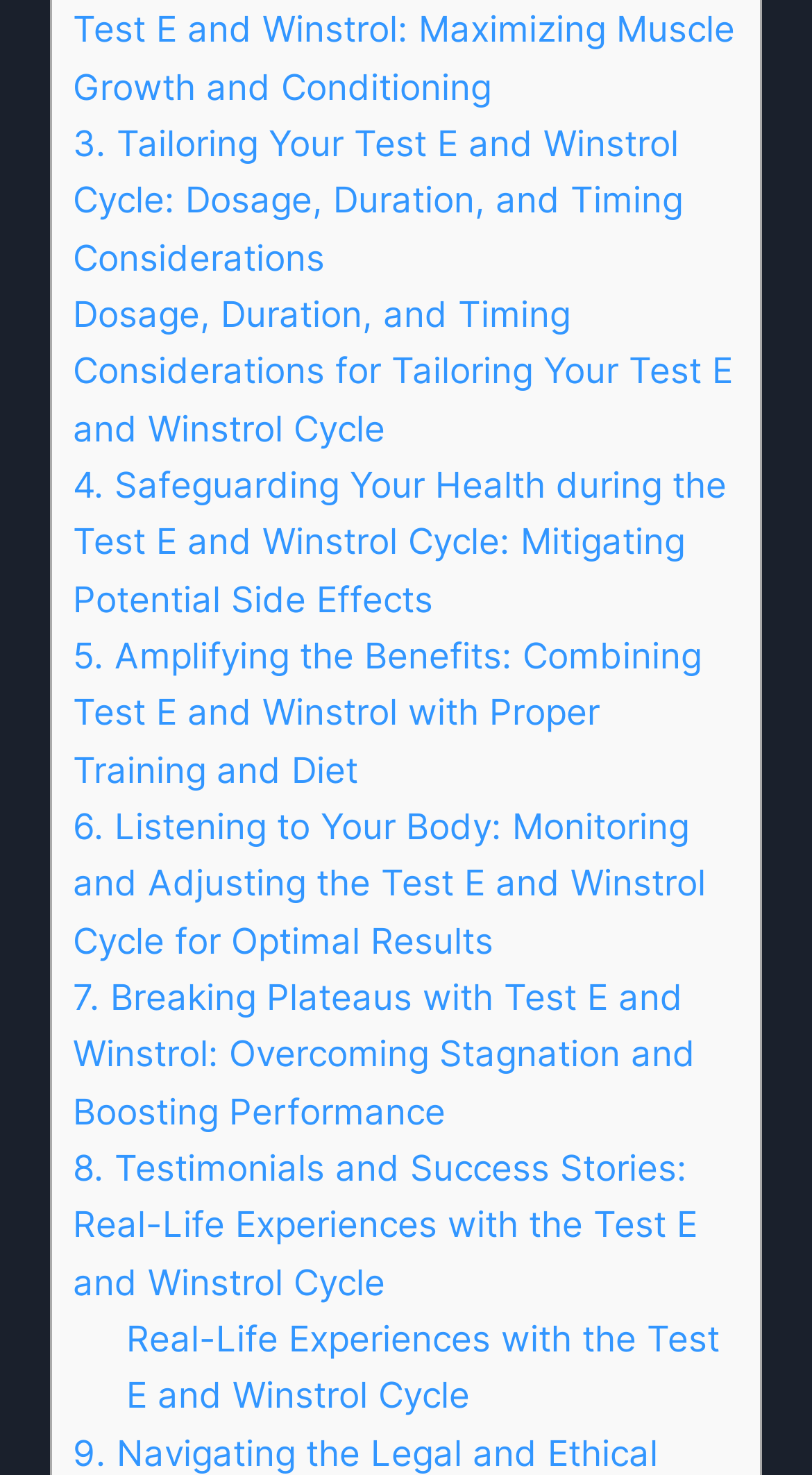Determine the coordinates of the bounding box for the clickable area needed to execute this instruction: "View testimonials and success stories of the Test E and Winstrol cycle".

[0.09, 0.777, 0.859, 0.883]